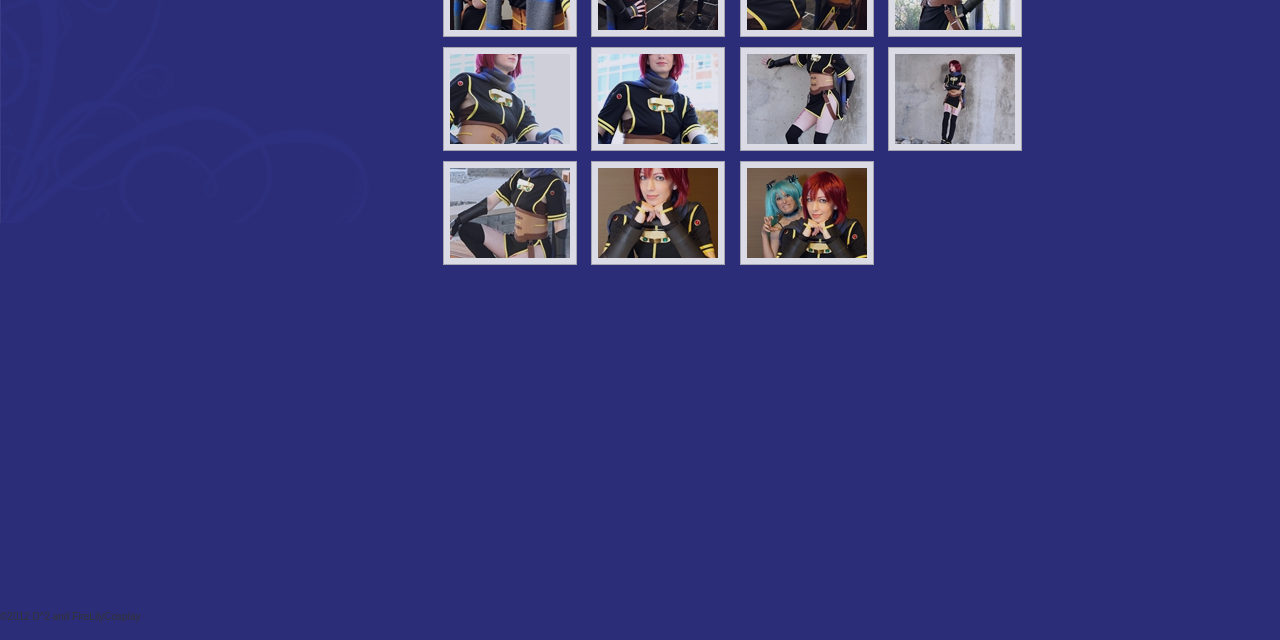Bounding box coordinates must be specified in the format (top-left x, top-left y, bottom-right x, bottom-right y). All values should be floating point numbers between 0 and 1. What are the bounding box coordinates of the UI element described as: alt="nel1"

[0.578, 0.252, 0.683, 0.414]